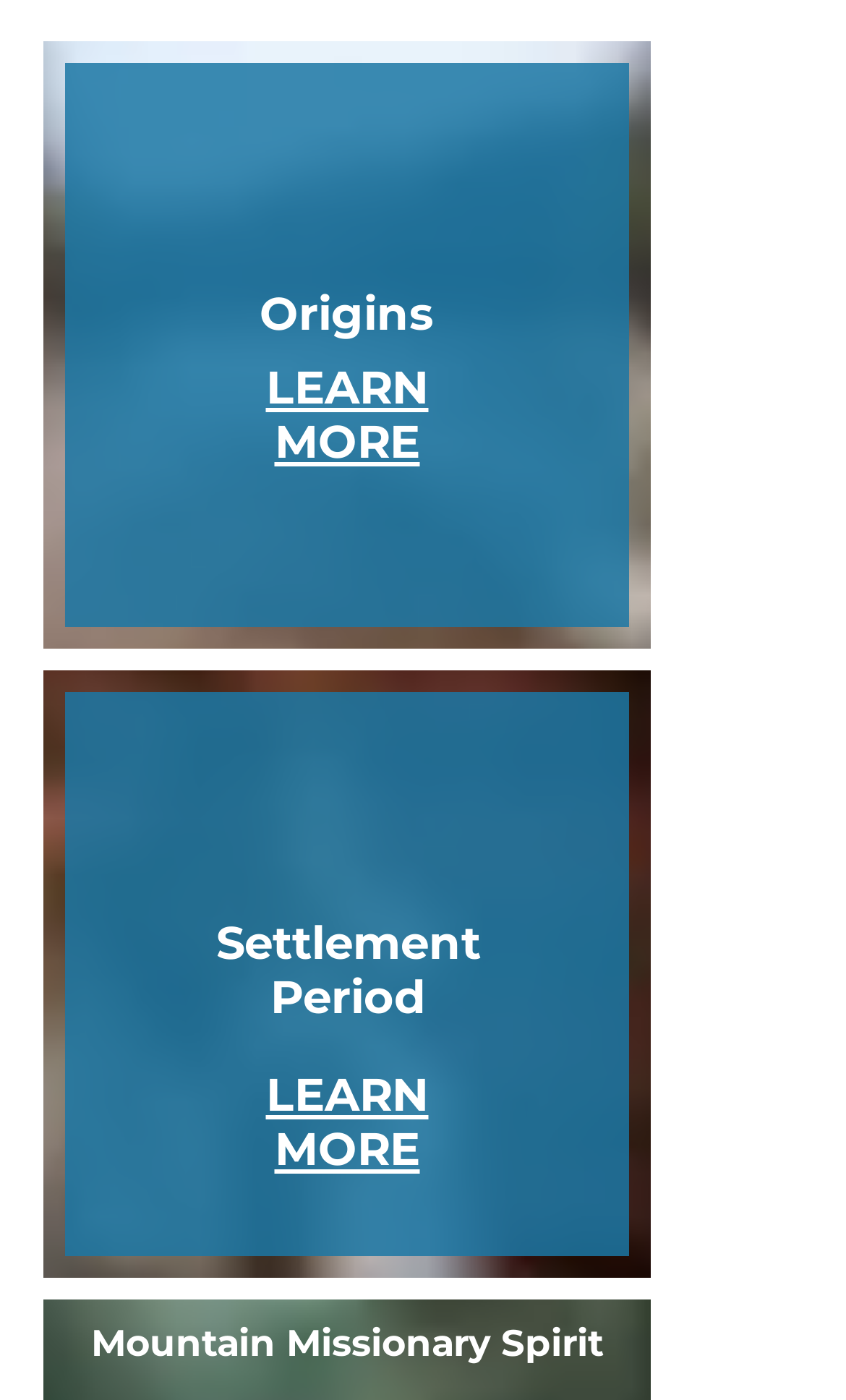How many links are there on this webpage?
Please use the image to provide a one-word or short phrase answer.

6